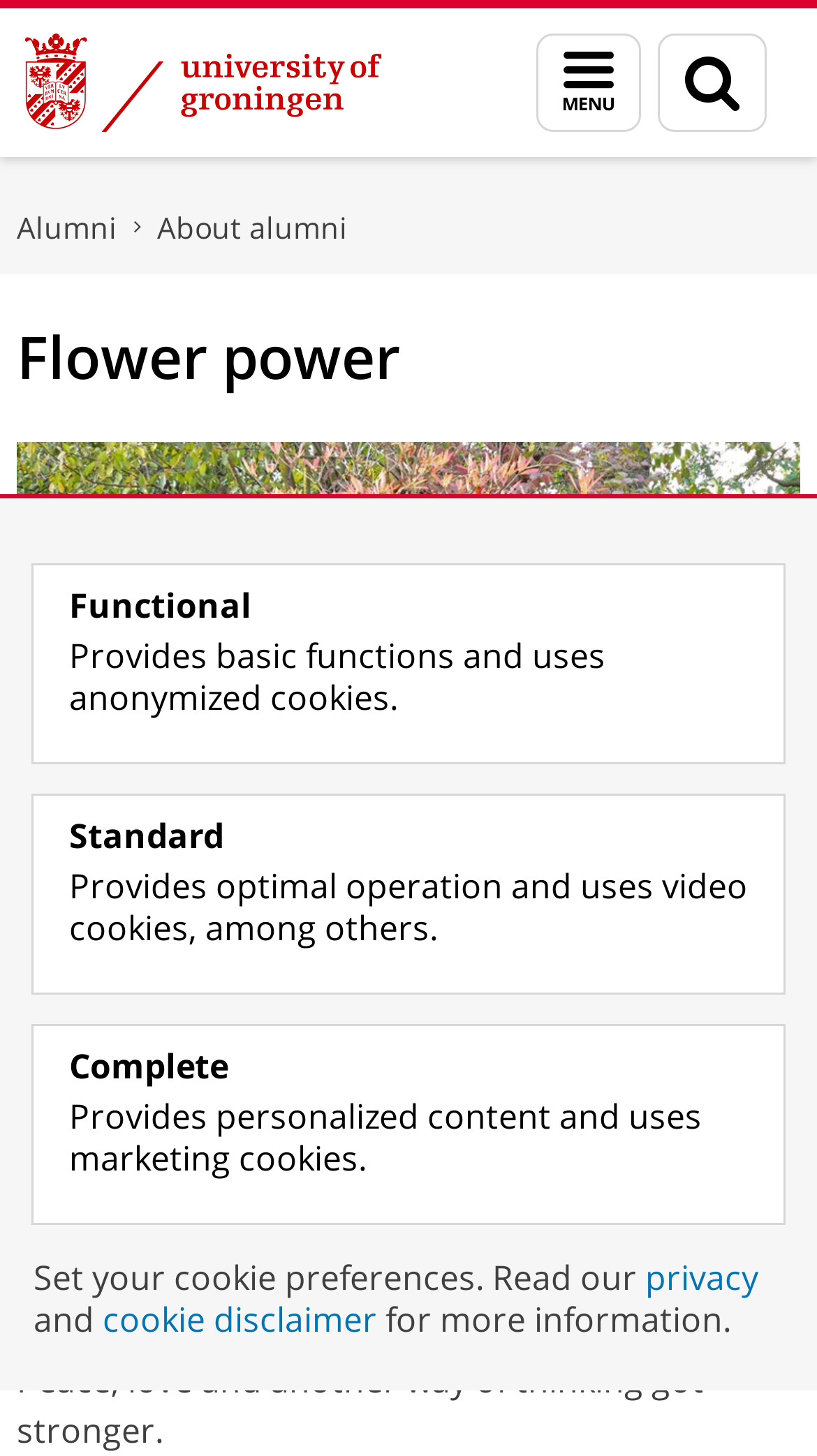What is the topic of the text?
Examine the image and give a concise answer in one word or a short phrase.

Student protests